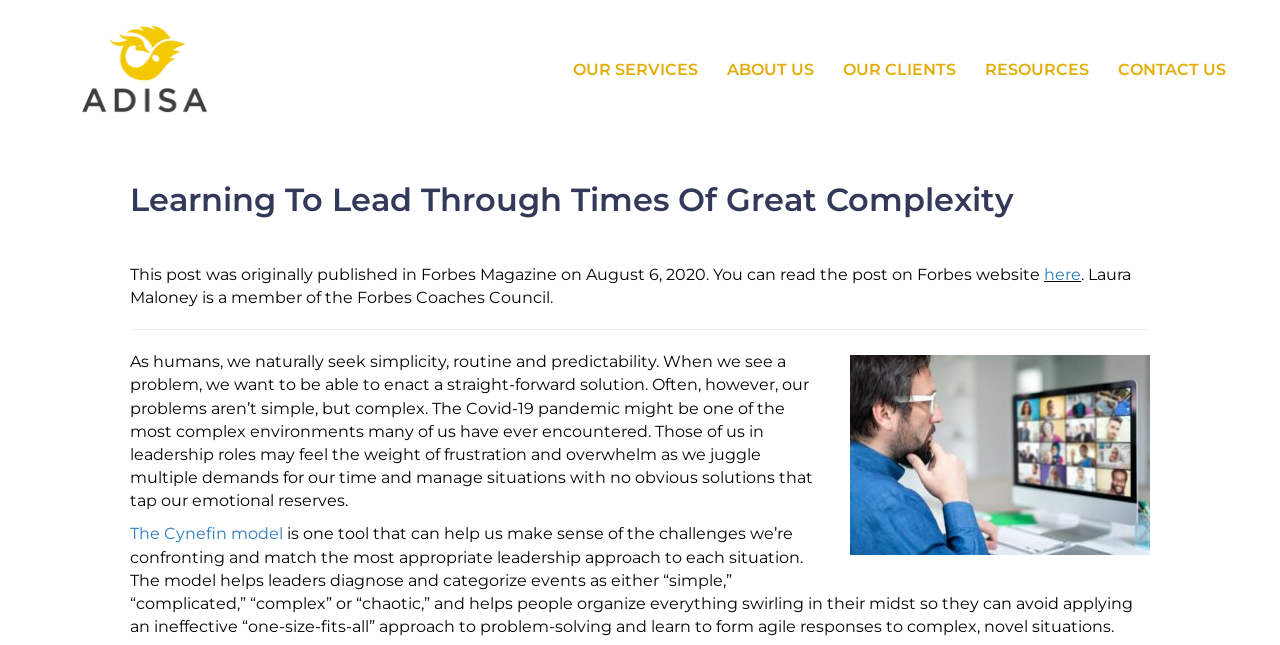Please locate the bounding box coordinates of the element's region that needs to be clicked to follow the instruction: "Navigate to OUR SERVICES". The bounding box coordinates should be provided as four float numbers between 0 and 1, i.e., [left, top, right, bottom].

[0.437, 0.071, 0.556, 0.143]